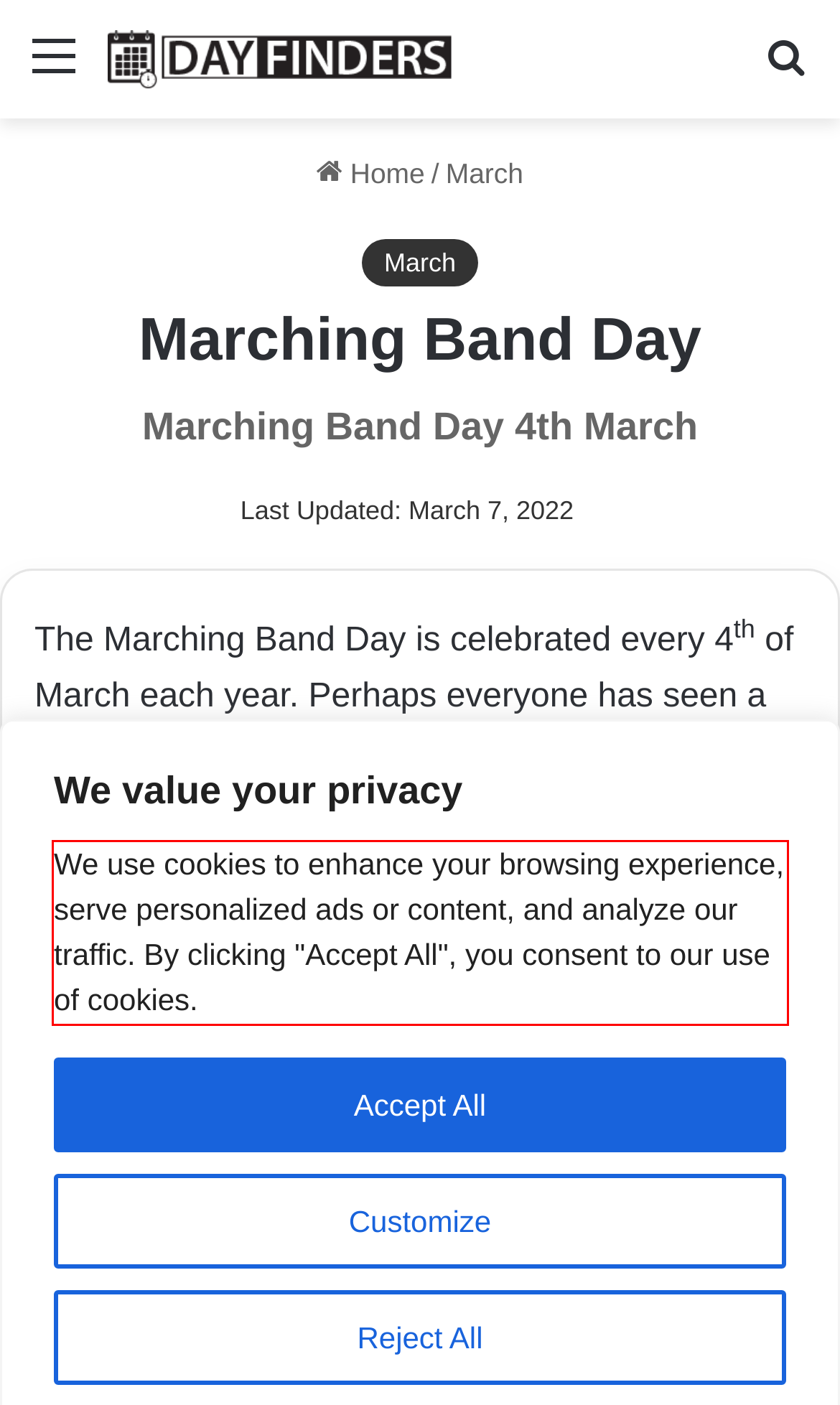Look at the webpage screenshot and recognize the text inside the red bounding box.

We use cookies to enhance your browsing experience, serve personalized ads or content, and analyze our traffic. By clicking "Accept All", you consent to our use of cookies.